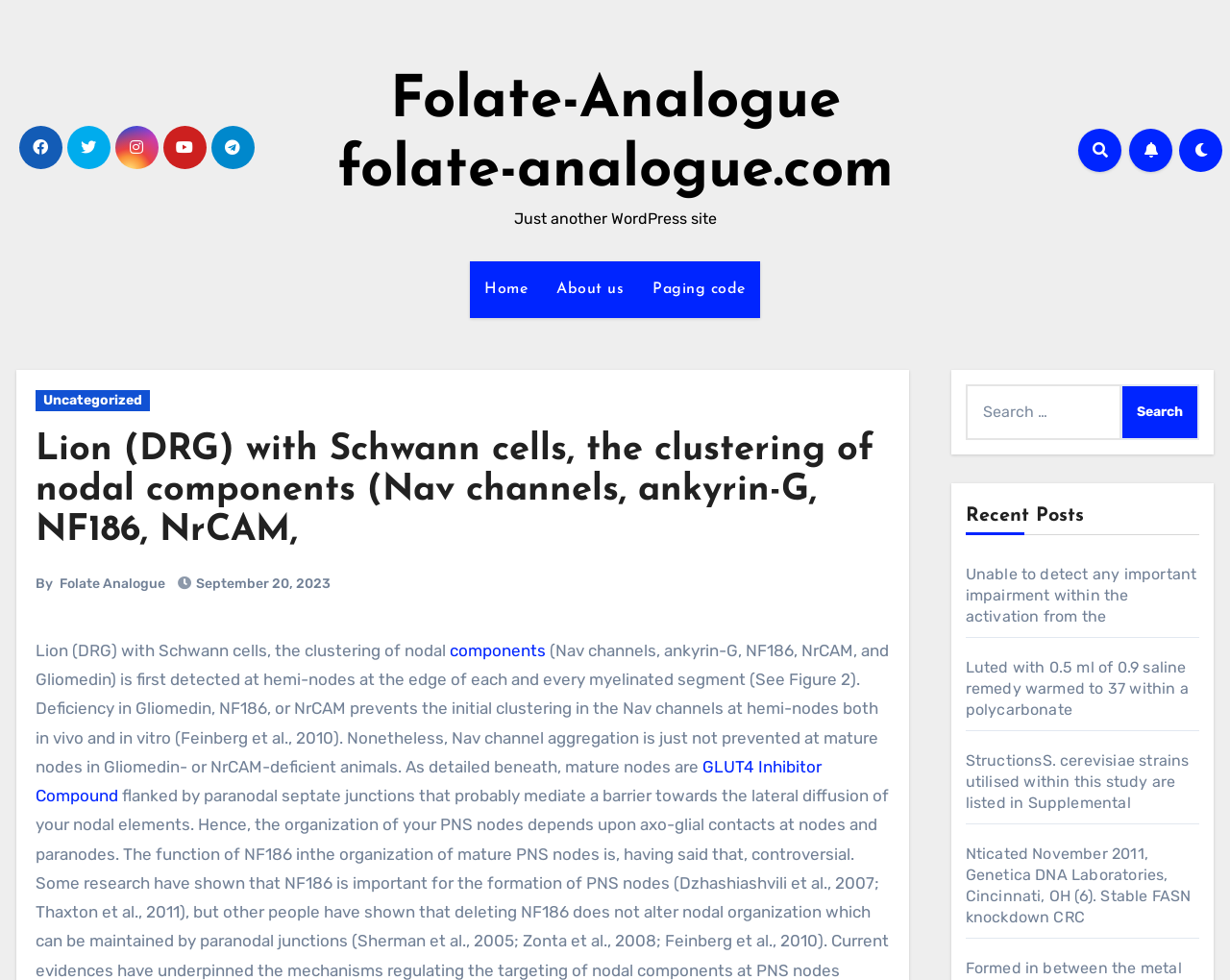Please locate the bounding box coordinates for the element that should be clicked to achieve the following instruction: "Click the 'Folate-Analogue folate-analogue.com' link". Ensure the coordinates are given as four float numbers between 0 and 1, i.e., [left, top, right, bottom].

[0.274, 0.075, 0.726, 0.204]